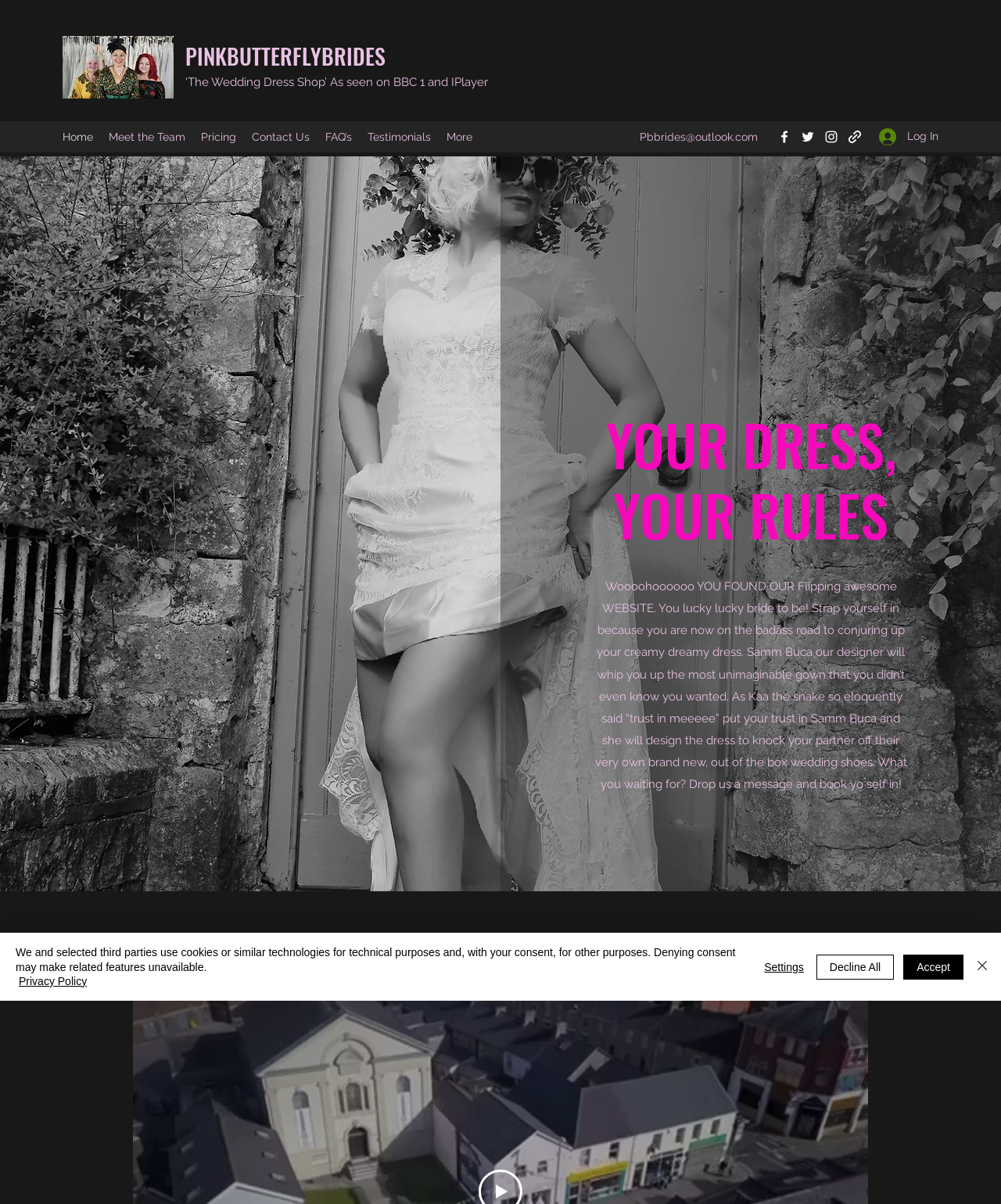Examine the image carefully and respond to the question with a detailed answer: 
What is the designer's name?

The designer's name can be found in the StaticText 'Woooohoooooo YOU FOUND OUR Flipping awesome WEBSITE... Samm Buca our designer will whip you up the most unimaginable gown...'.